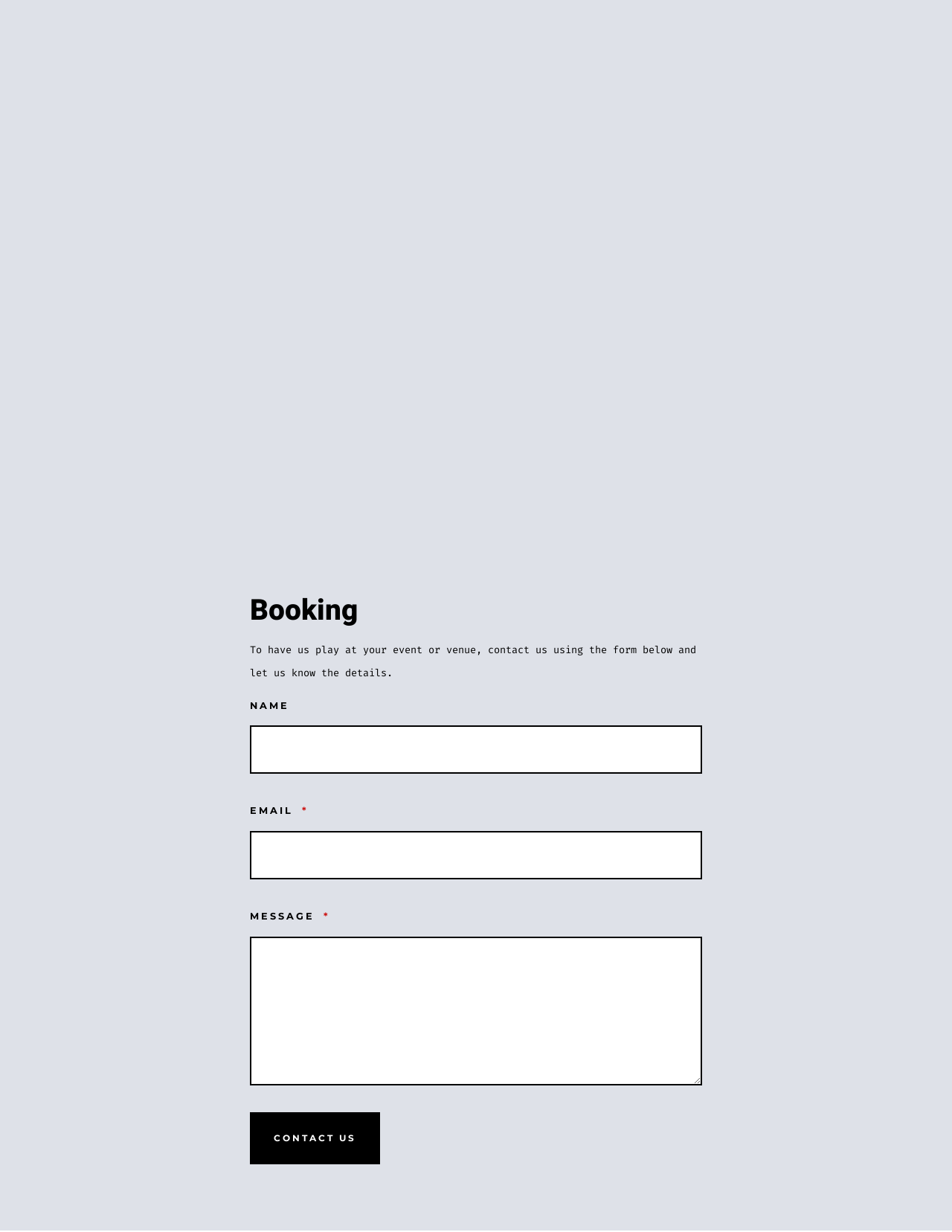From the given element description: "parent_node: NAME aria-label="Email" name="field-email[value]"", find the bounding box for the UI element. Provide the coordinates as four float numbers between 0 and 1, in the order [left, top, right, bottom].

[0.262, 0.675, 0.738, 0.714]